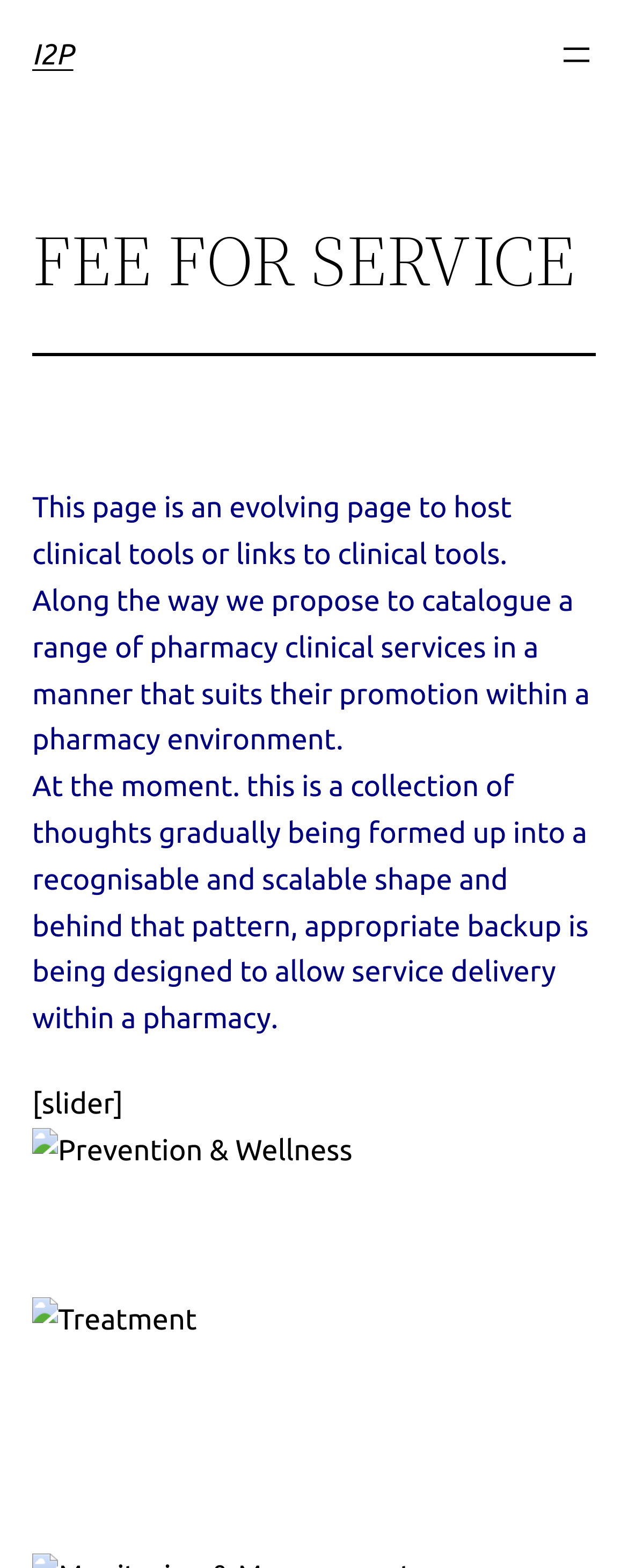What is the theme of the images on the webpage?
Refer to the image and provide a concise answer in one word or phrase.

Healthcare